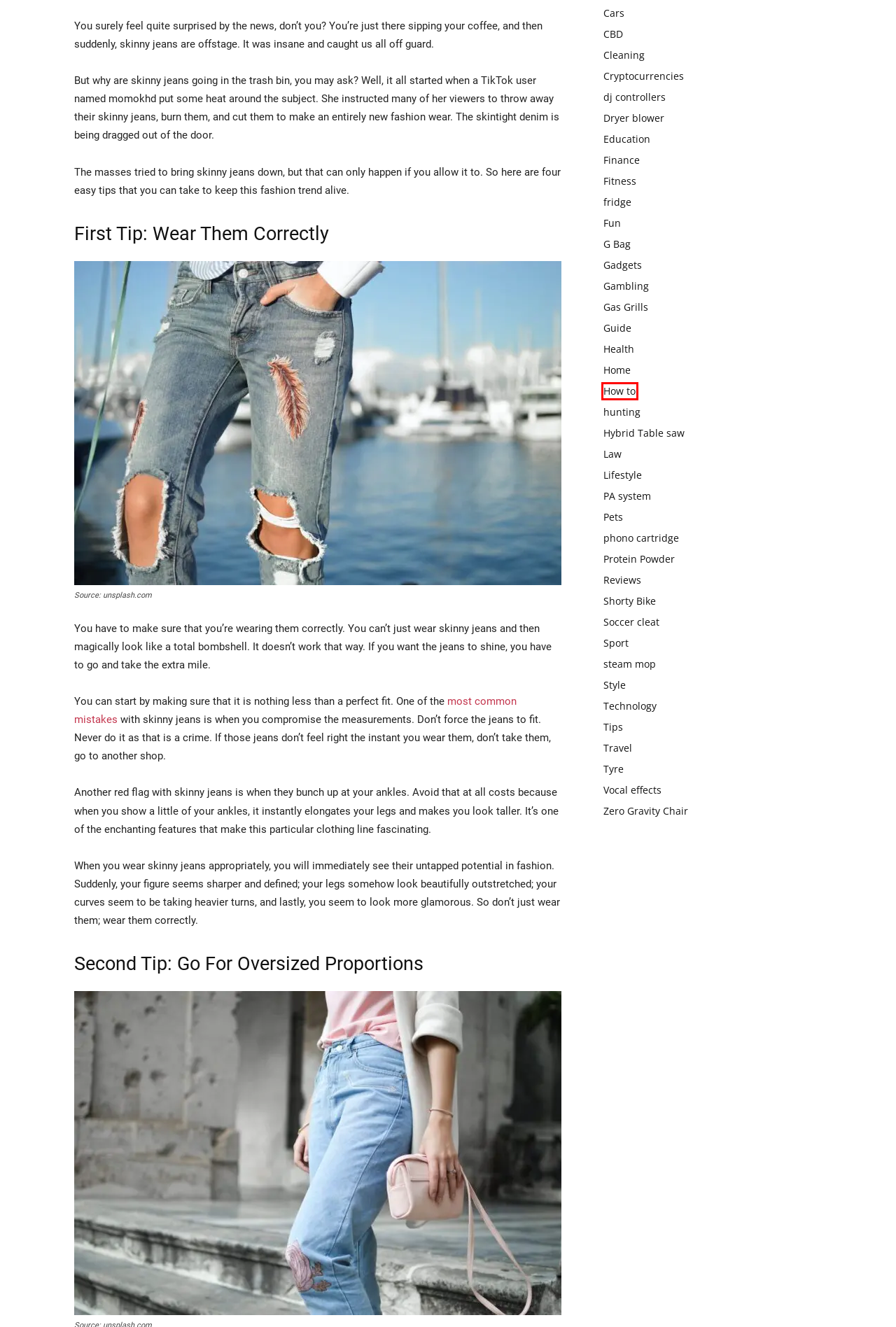A screenshot of a webpage is given with a red bounding box around a UI element. Choose the description that best matches the new webpage shown after clicking the element within the red bounding box. Here are the candidates:
A. How to Wear Skinny Jeans: 8 Dos and Don'ts | Who What Wear UK
B. Sport Archives - Akt in Motion
C. How to Archives - Akt in Motion
D. phono cartridge Archives - Akt in Motion
E. hunting Archives - Akt in Motion
F. Fun Archives - Akt in Motion
G. Gadgets Archives - Akt in Motion
H. Tyre Archives - Akt in Motion

C